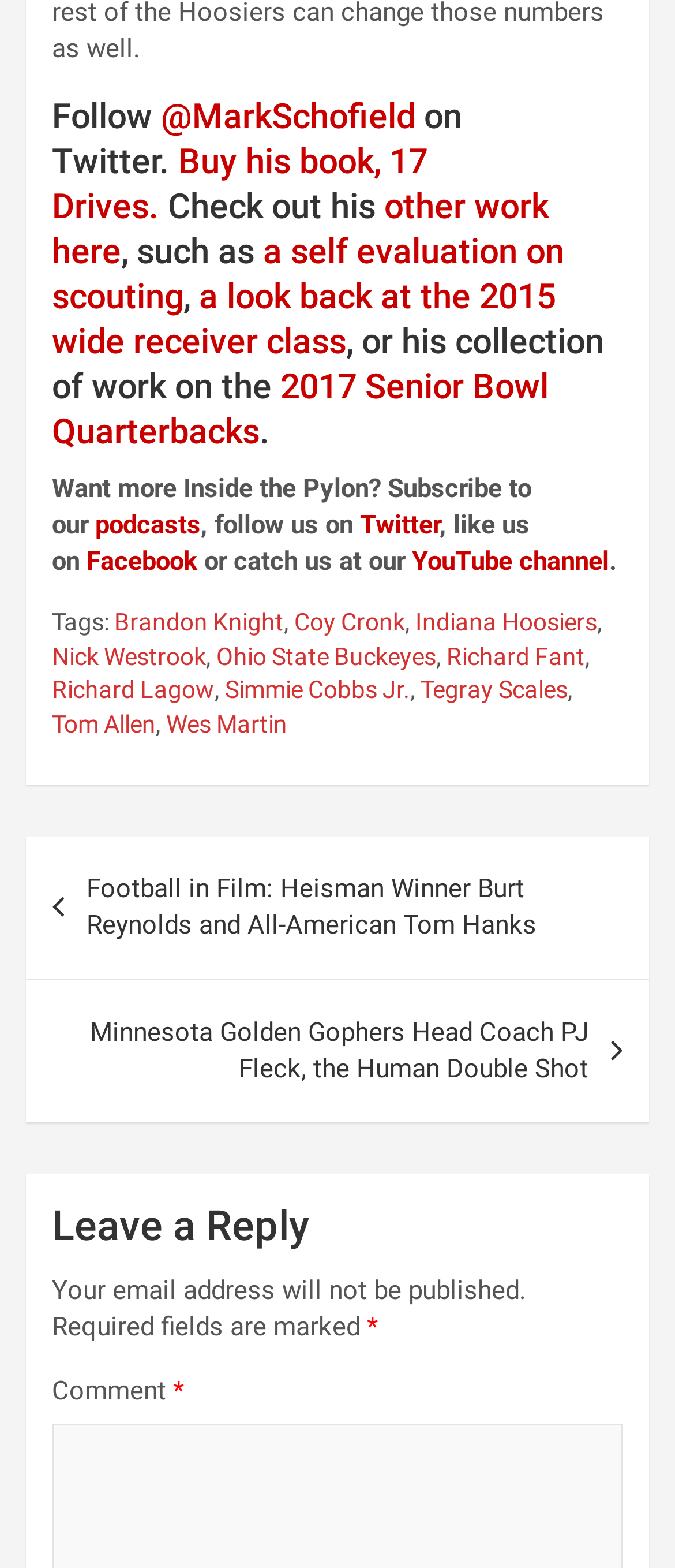How many tags are listed in the footer?
From the screenshot, supply a one-word or short-phrase answer.

10